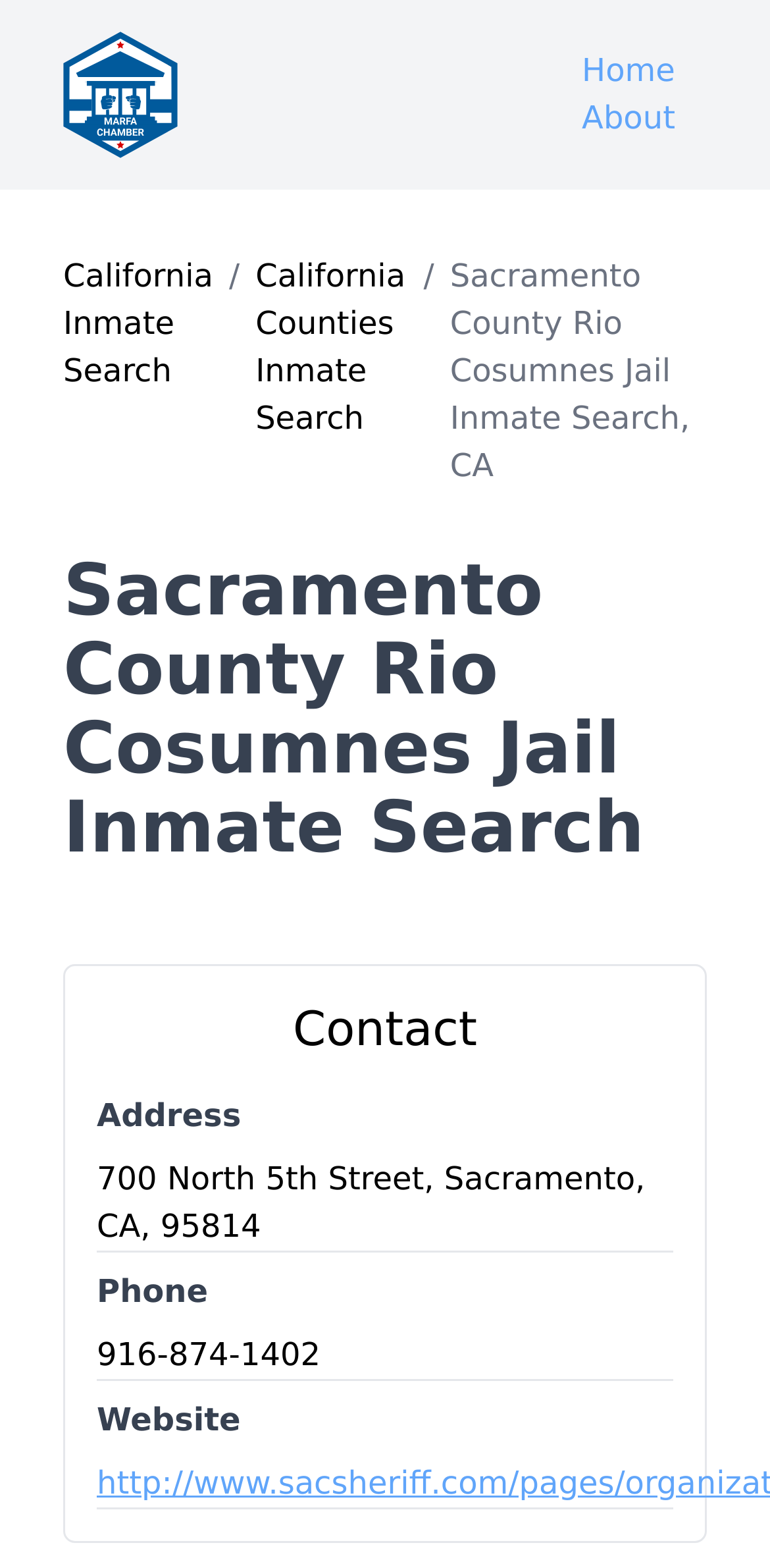What is the address of Sacramento County Rio Cosumnes Jail?
Look at the image and provide a detailed response to the question.

I found the address by looking at the 'Address' section on the webpage, which is located below the 'Contact' heading. The address is written in a static text element.